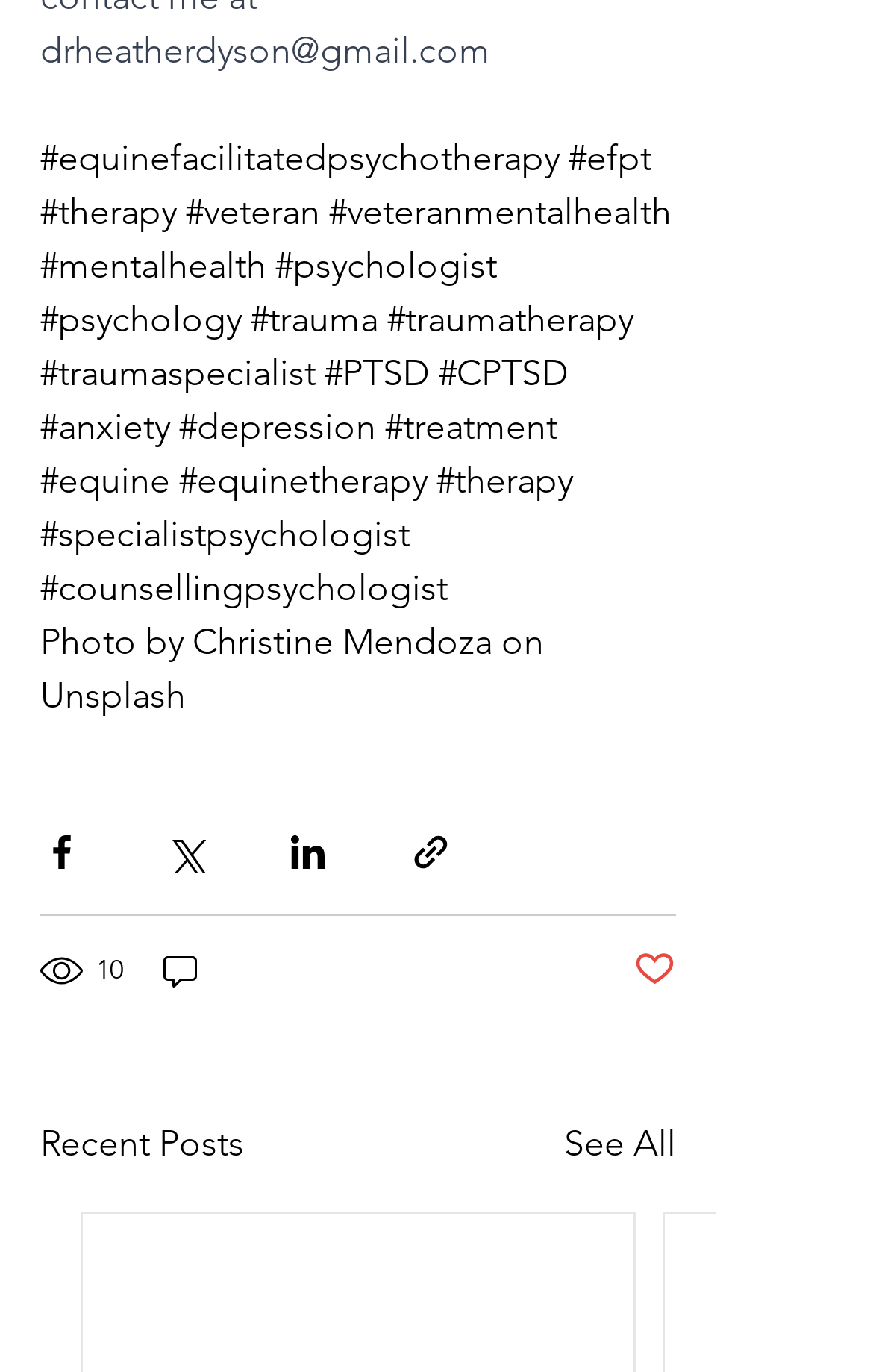Determine the bounding box coordinates of the section to be clicked to follow the instruction: "Check the number of views". The coordinates should be given as four float numbers between 0 and 1, formatted as [left, top, right, bottom].

[0.046, 0.69, 0.146, 0.724]